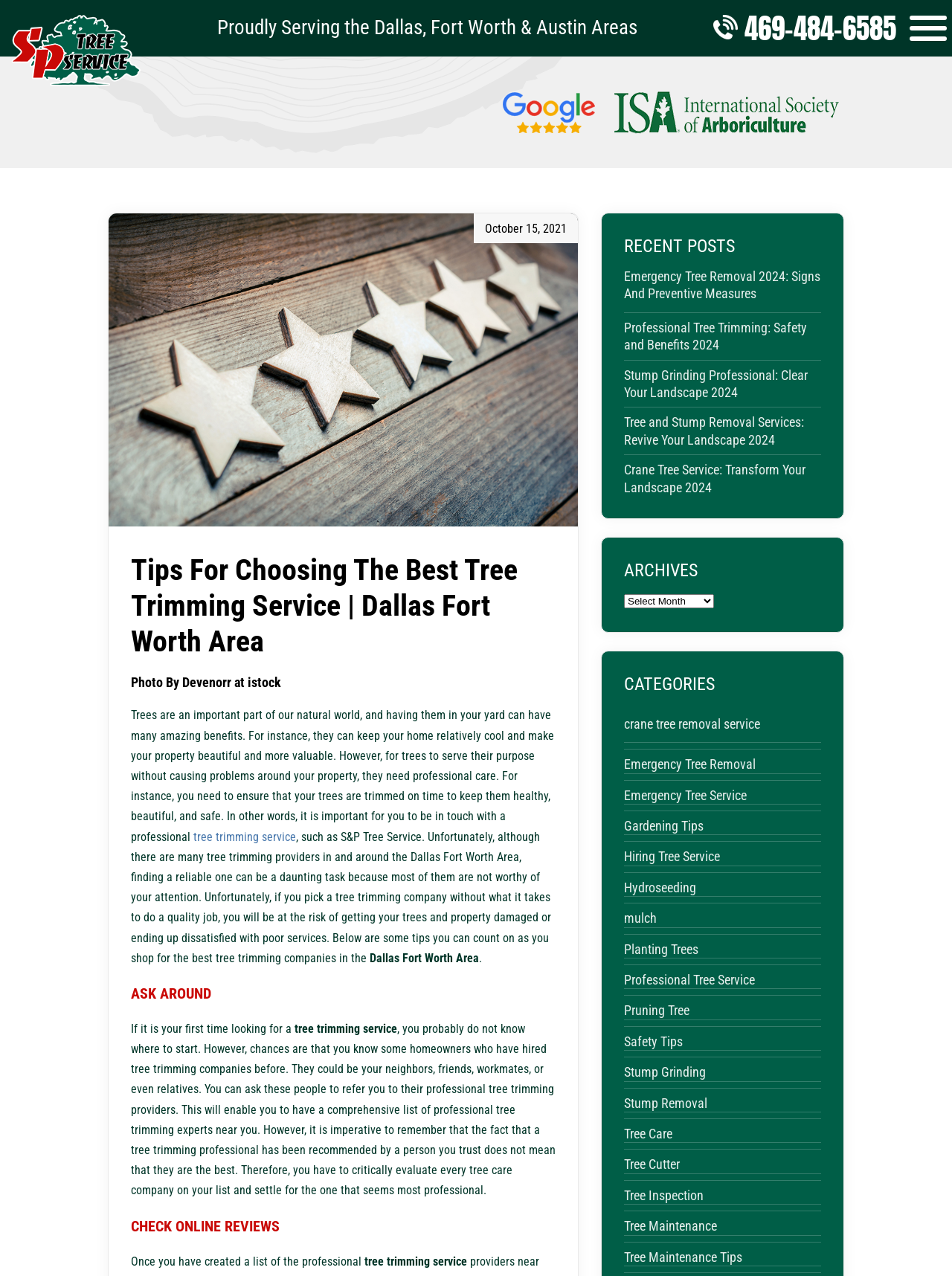Identify the bounding box coordinates necessary to click and complete the given instruction: "Check the 'Recent Posts' section".

[0.655, 0.185, 0.862, 0.21]